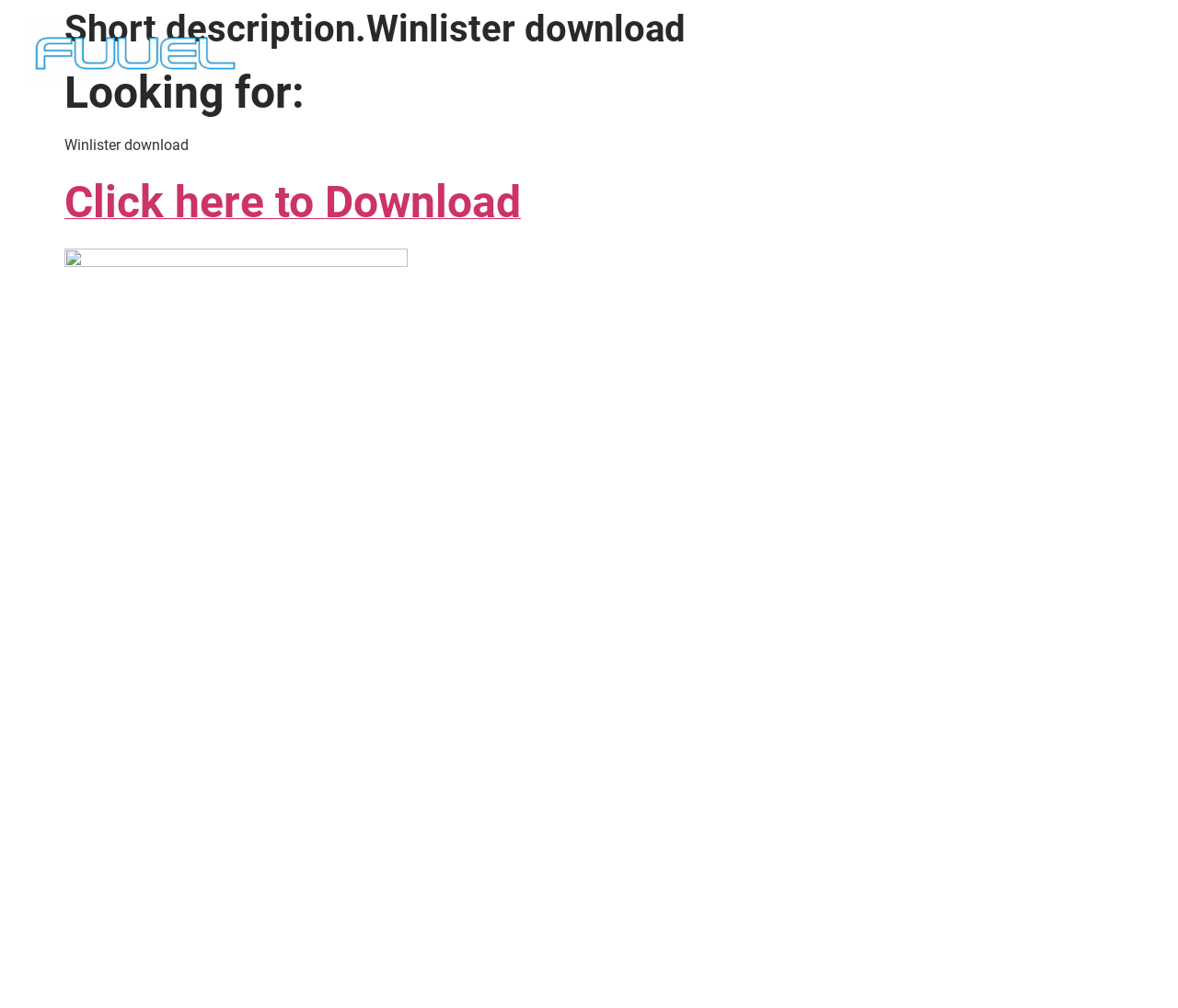Determine the bounding box coordinates for the UI element matching this description: "Work With Us".

[0.723, 0.032, 0.86, 0.082]